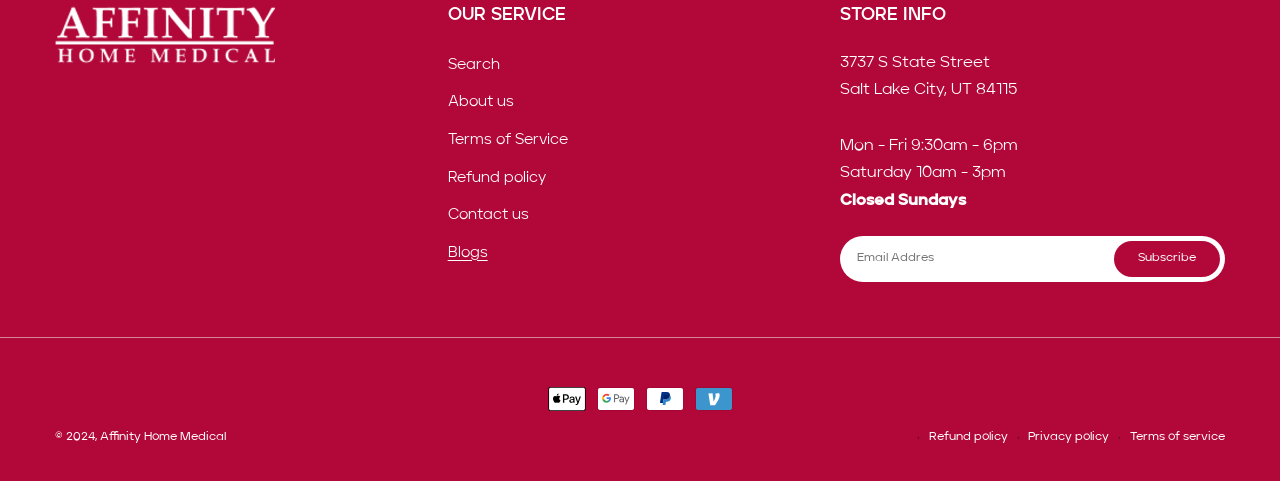Use a single word or phrase to answer this question: 
What is the store's address?

3737 S State Street